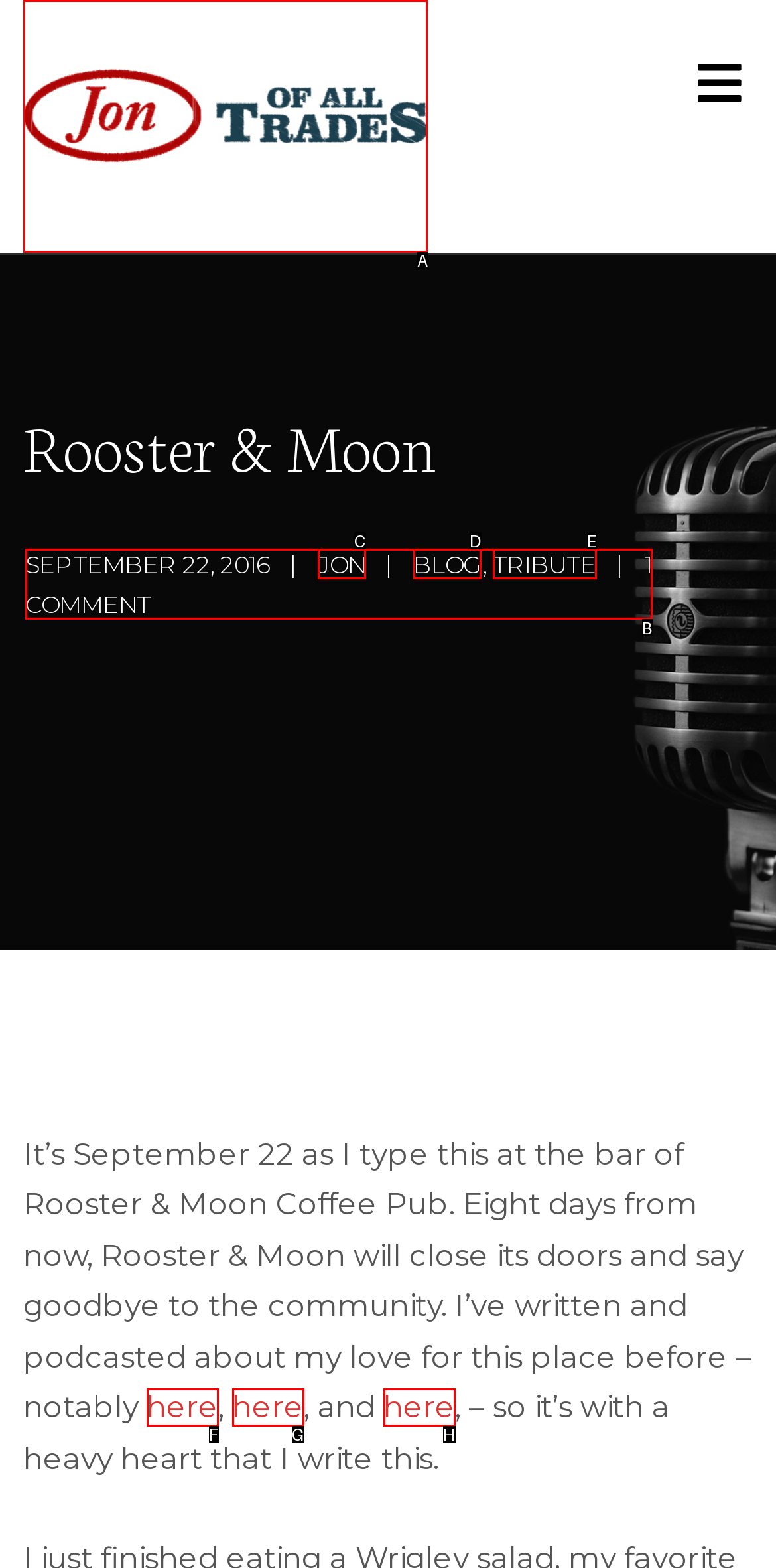Provide the letter of the HTML element that you need to click on to perform the task: Click on the 'Jon of All Trades' link.
Answer with the letter corresponding to the correct option.

A